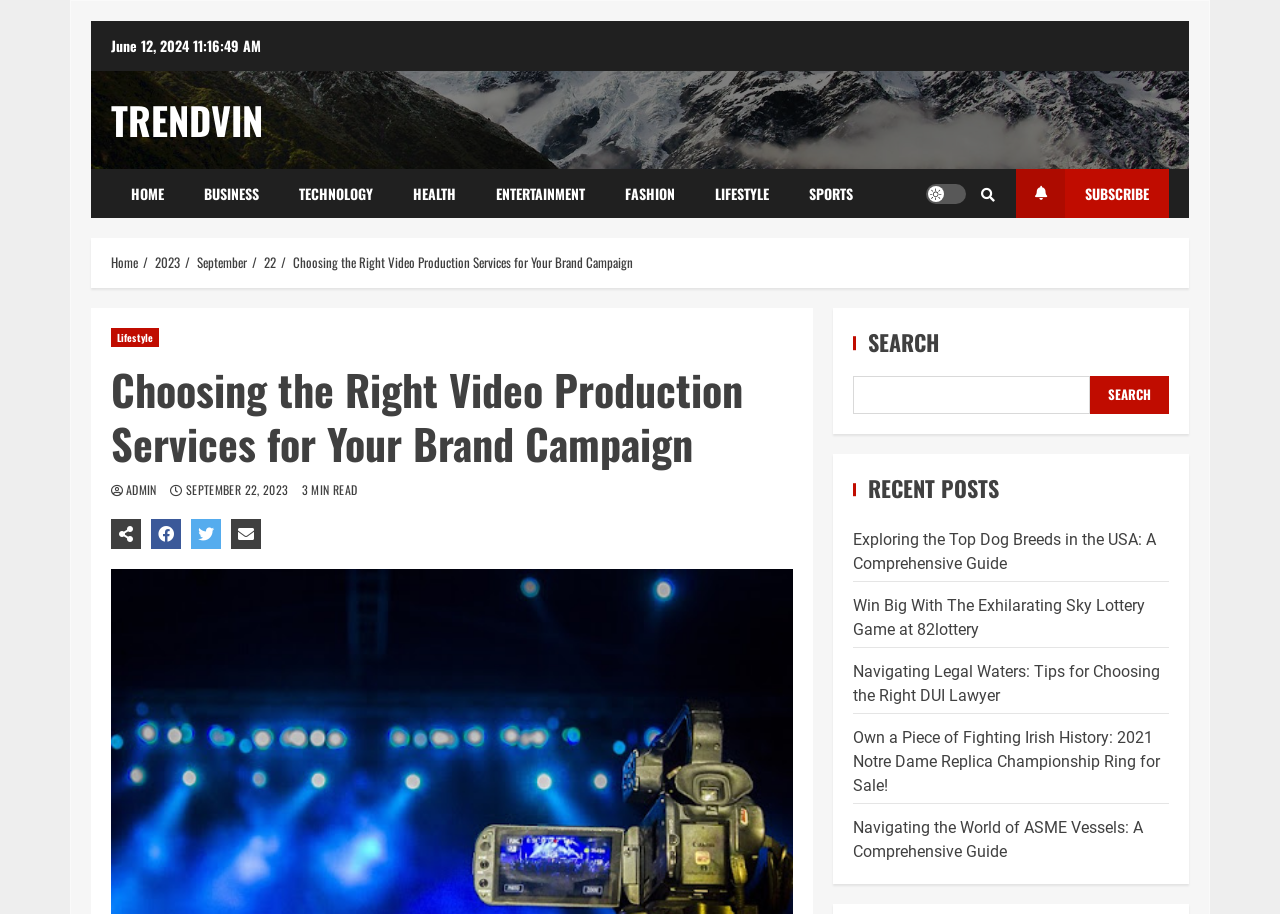Please determine the bounding box coordinates of the clickable area required to carry out the following instruction: "Search for something". The coordinates must be four float numbers between 0 and 1, represented as [left, top, right, bottom].

[0.666, 0.411, 0.851, 0.453]